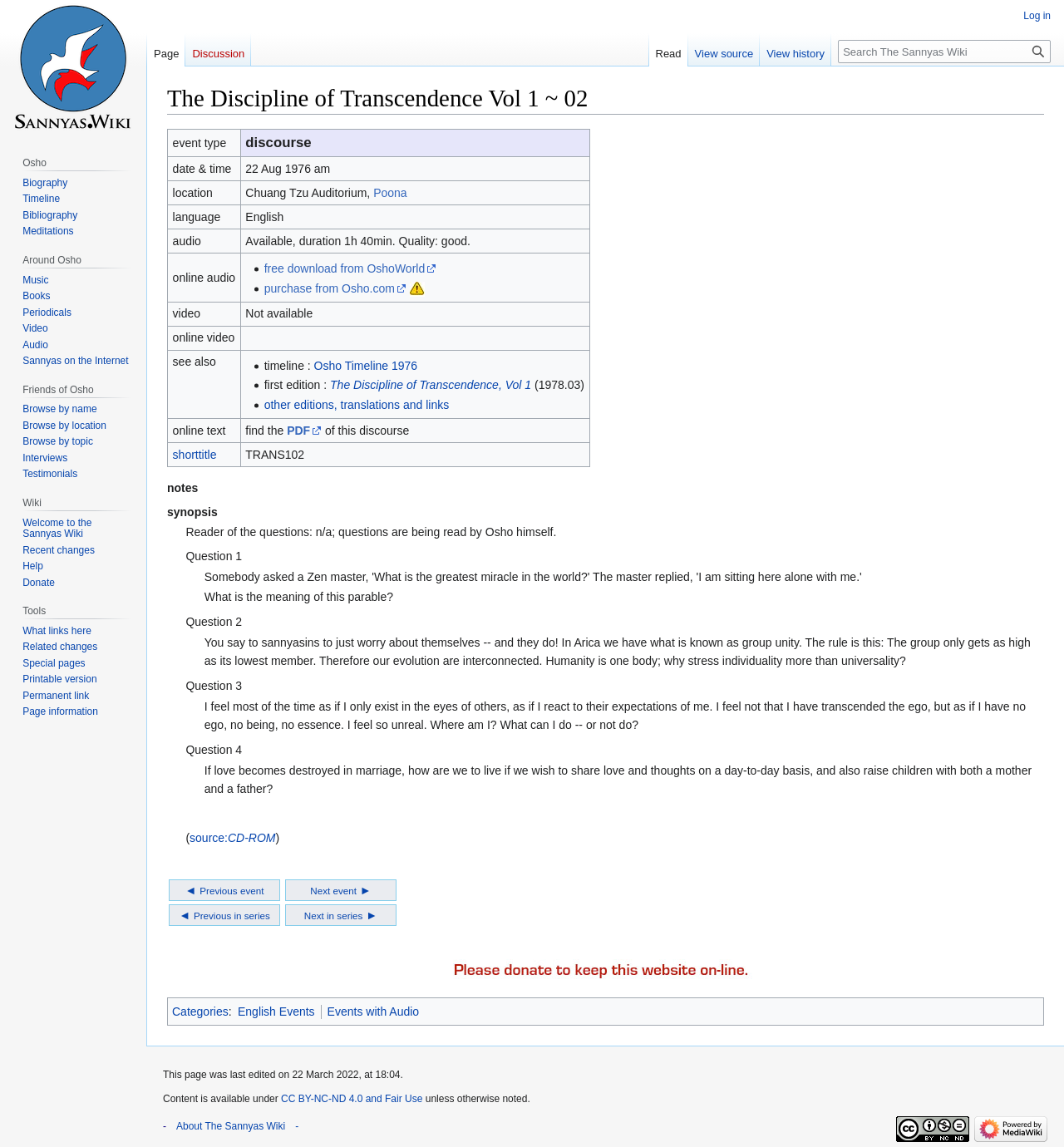Based on the element description, predict the bounding box coordinates (top-left x, top-left y, bottom-right x, bottom-right y) for the UI element in the screenshot: Meditations

[0.021, 0.197, 0.069, 0.207]